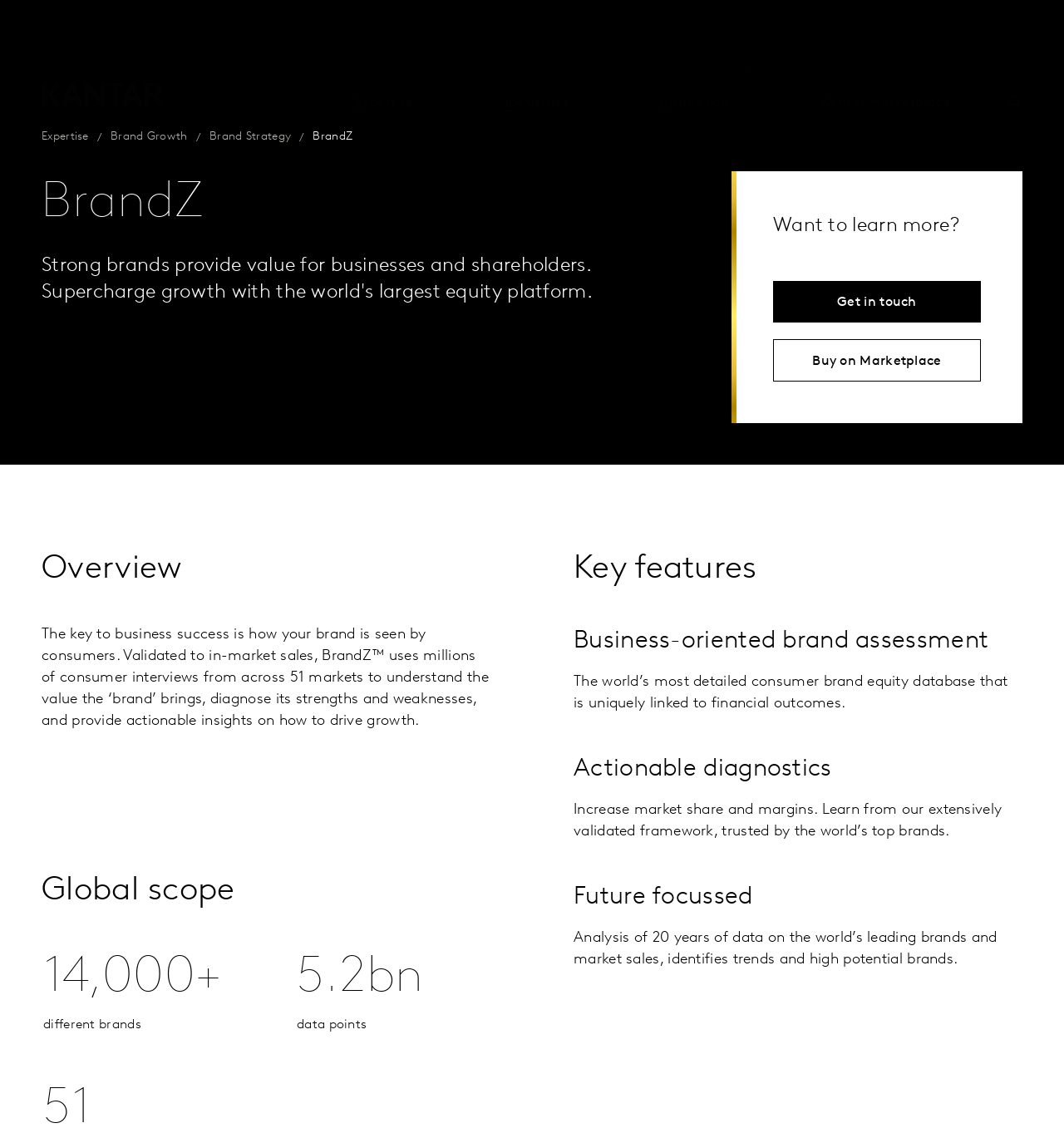Please answer the following question using a single word or phrase: 
How many links are there in the footer section?

5